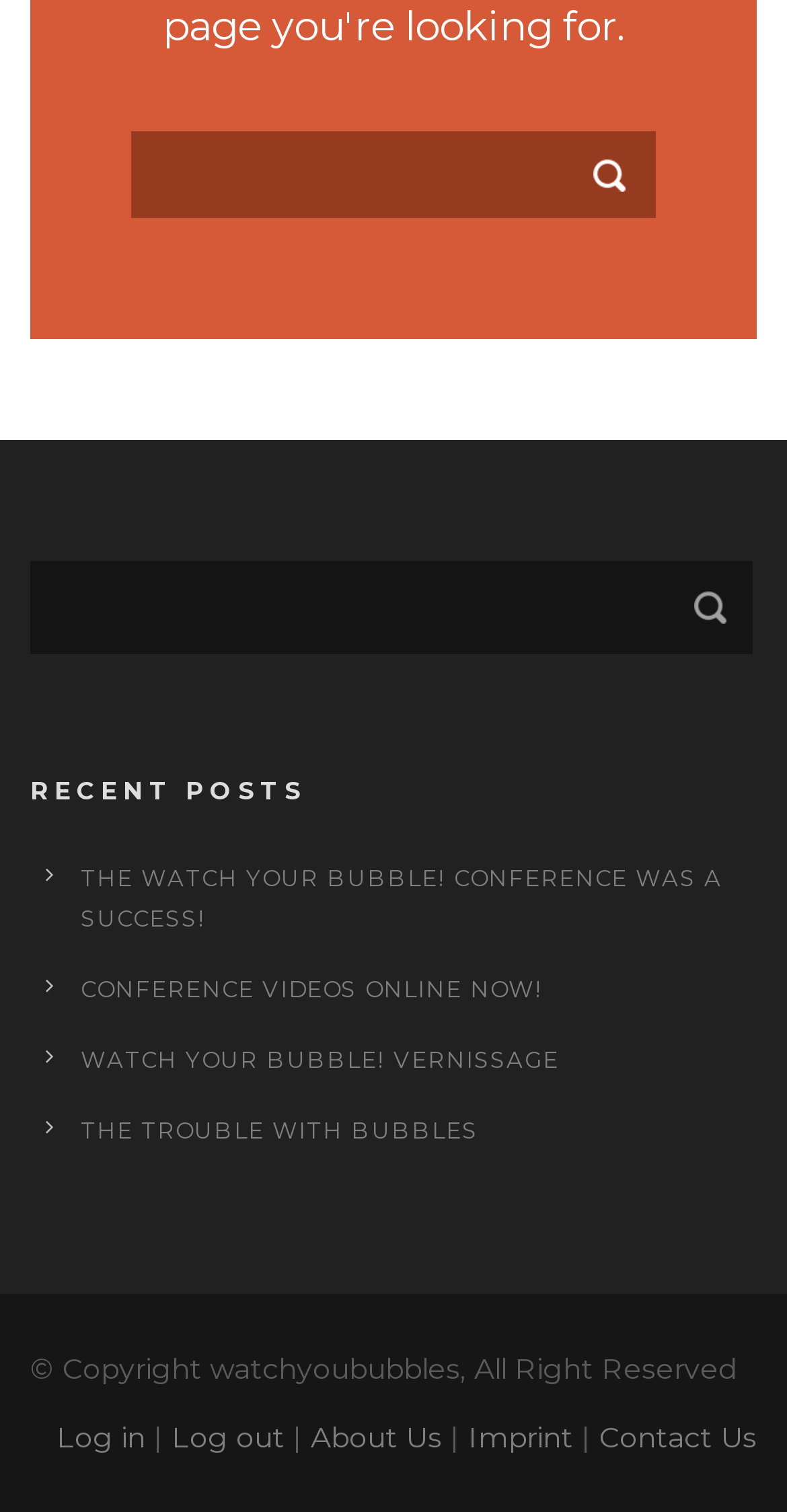Highlight the bounding box coordinates of the element that should be clicked to carry out the following instruction: "visit the watch your bubble conference page". The coordinates must be given as four float numbers ranging from 0 to 1, i.e., [left, top, right, bottom].

[0.103, 0.571, 0.918, 0.617]